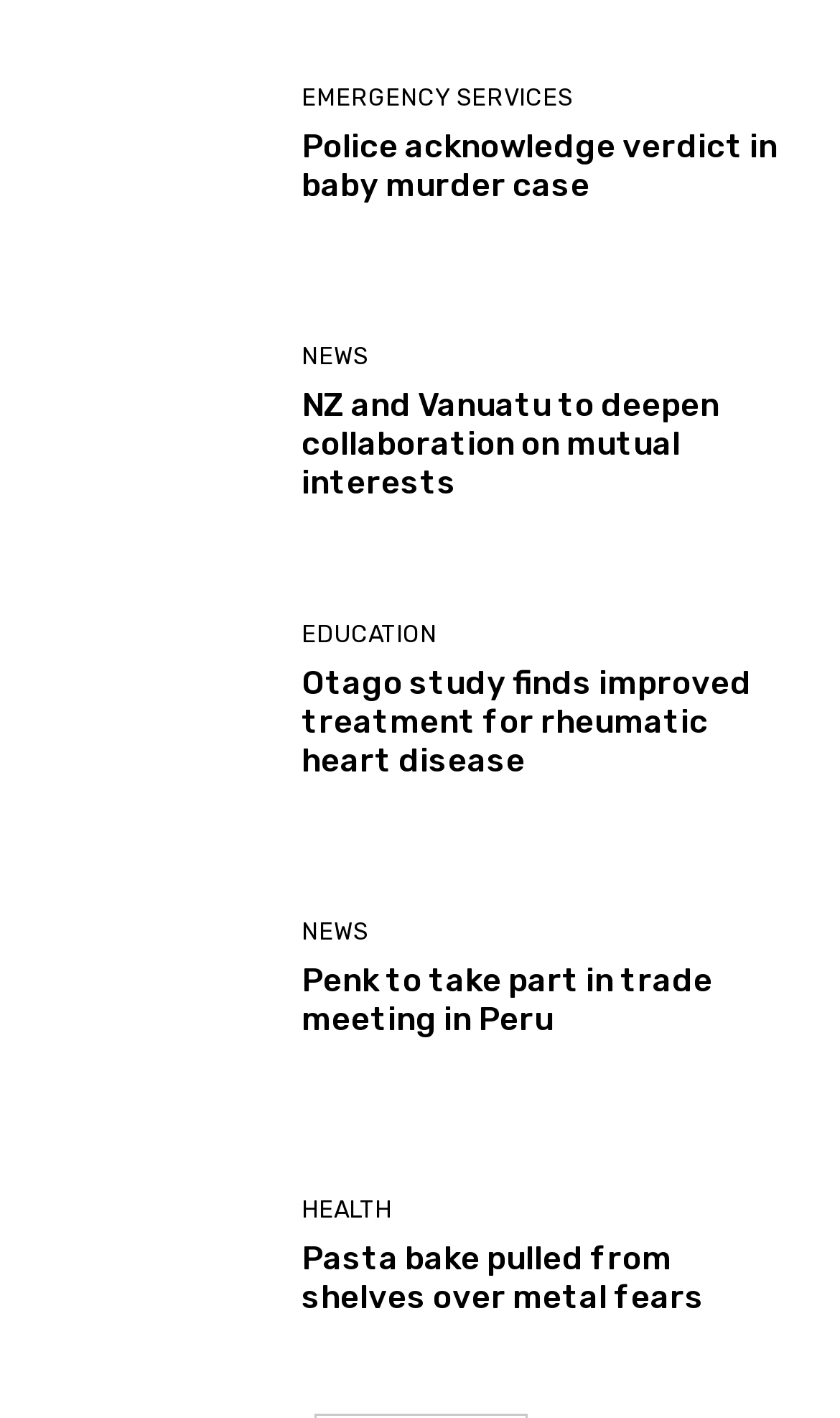How many news categories are there? From the image, respond with a single word or brief phrase.

5